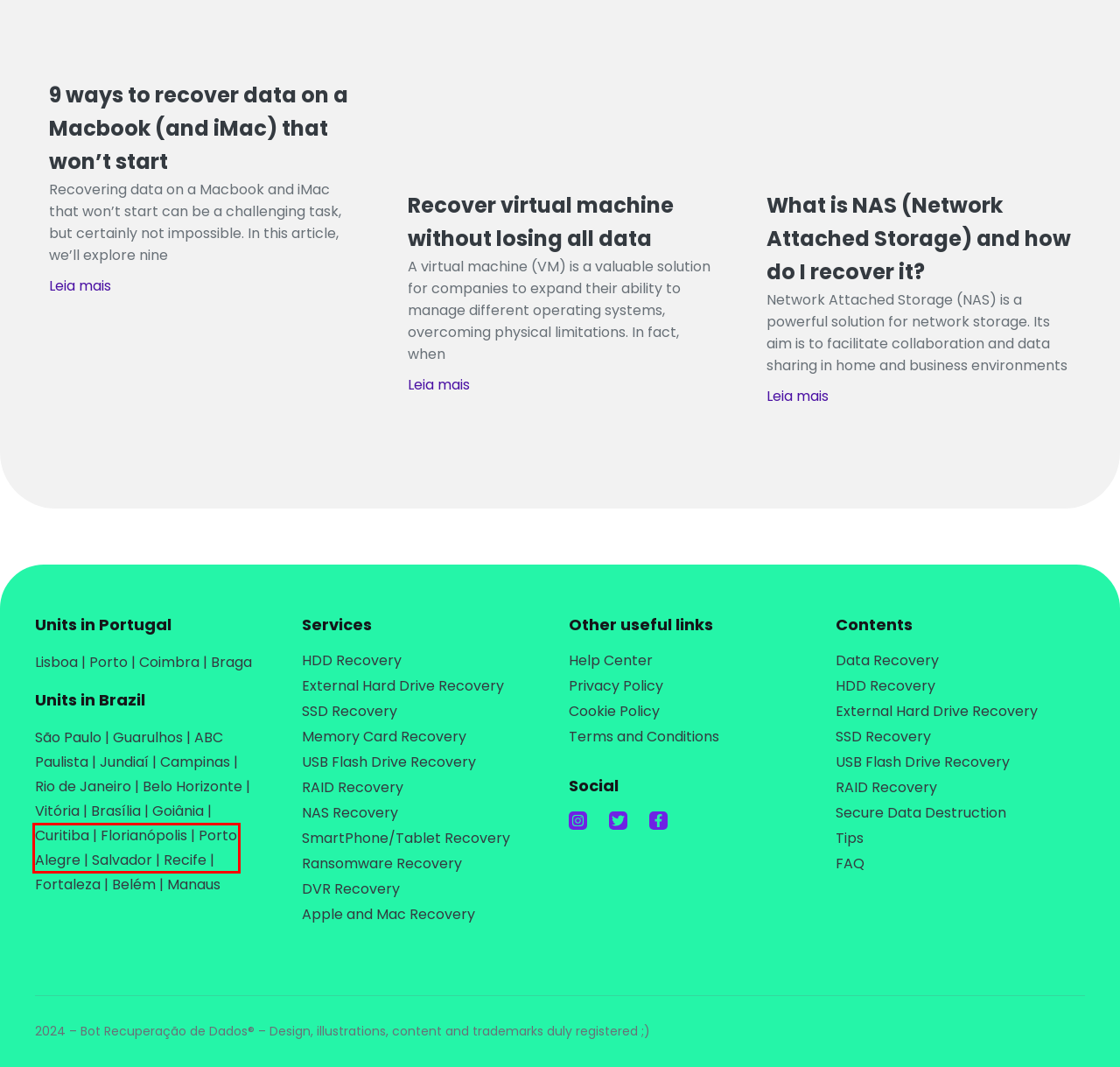You are presented with a screenshot of a webpage that includes a red bounding box around an element. Determine which webpage description best matches the page that results from clicking the element within the red bounding box. Here are the candidates:
A. Recuperação de Dados em Brasília? Serviço em HD, SSD,etc.
B. Recuperação de Dados em Jundiaí? Serviço em HD, SSD,etc.
C. Recuperação de Dados em São Paulo? Serviço em HD, SSD,etc.
D. Recuperação de Dados em Recife? Serviço em HD, SSD,etc.
E. Recuperação de Dados em Campinas? Serviço em HD, SSD,etc.
F. Recuperação de Dados em Belém? Serviço em HD, SSD,etc.
G. Recuperação de Dados em Porto Alegre? Serviço em HD, etc.
H. Disk Drive Recovery Archives | Bot Recuperação de Dados

G